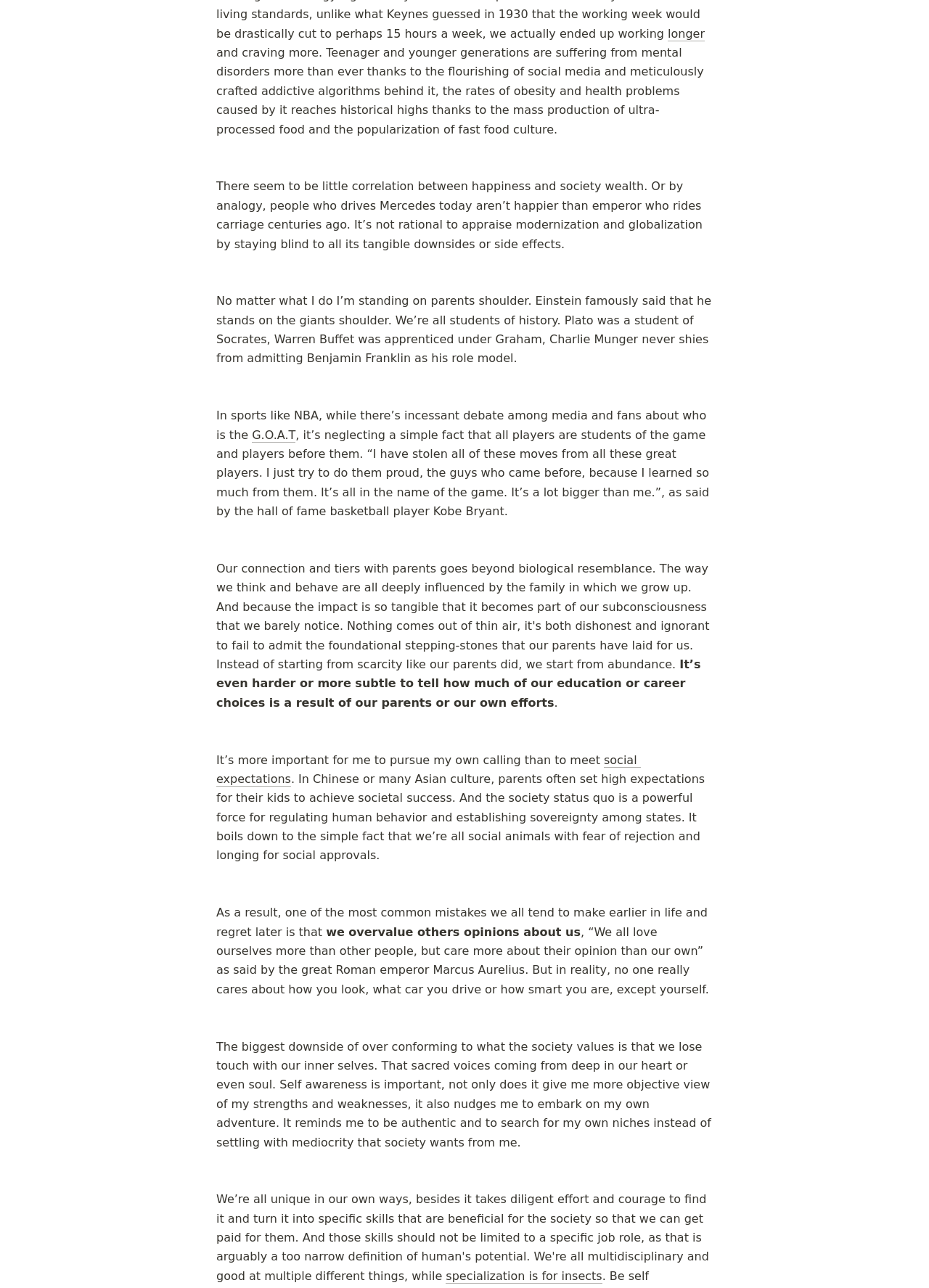Using the element description: "specialization is for insects", determine the bounding box coordinates for the specified UI element. The coordinates should be four float numbers between 0 and 1, [left, top, right, bottom].

[0.48, 0.985, 0.648, 0.997]